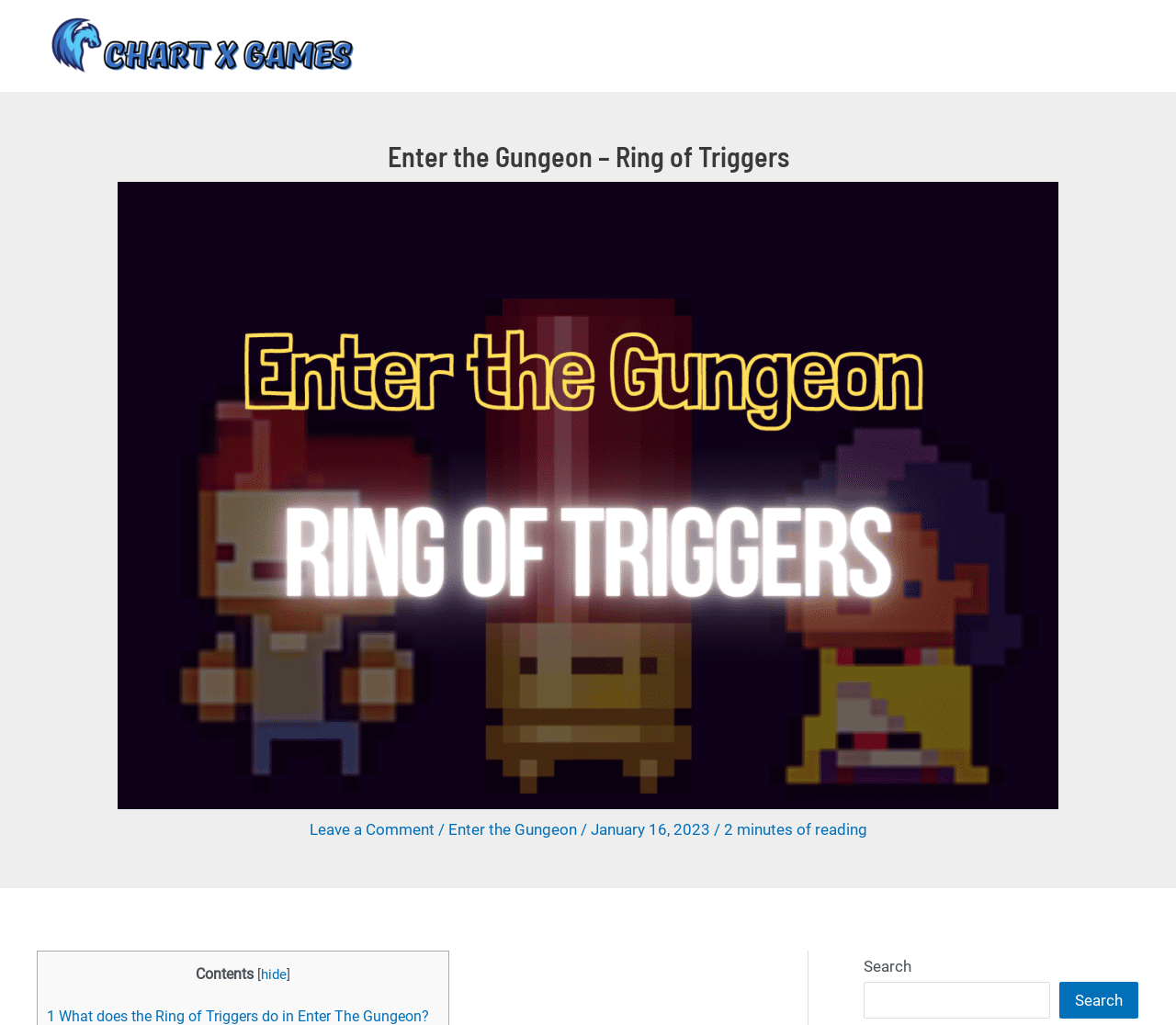Generate a thorough caption that explains the contents of the webpage.

The webpage is about the "Ring of Triggers" in the game "Enter the Gungeon". At the top left, there is a logo of "Chart X Games" which is an image with a link to the website. Next to the logo, there is a heading that displays the title "Enter the Gungeon – Ring of Triggers". 

Below the title, there are several links and text elements. On the left, there is a link to "Leave a Comment" followed by a slash and another link to "Enter the Gungeon". The date "January 16, 2023" and the estimated reading time "2 minutes of reading" are also displayed in this area.

On the right side of the page, there is a table of contents with a heading "Contents" and a link to "hide" it. Below the table of contents, there is a link to a question "What does the Ring of Triggers do in Enter The Gungeon?".

At the bottom of the page, there is a search bar with a label "Search", a search box, and a search button. The search bar is located at the bottom right corner of the page.